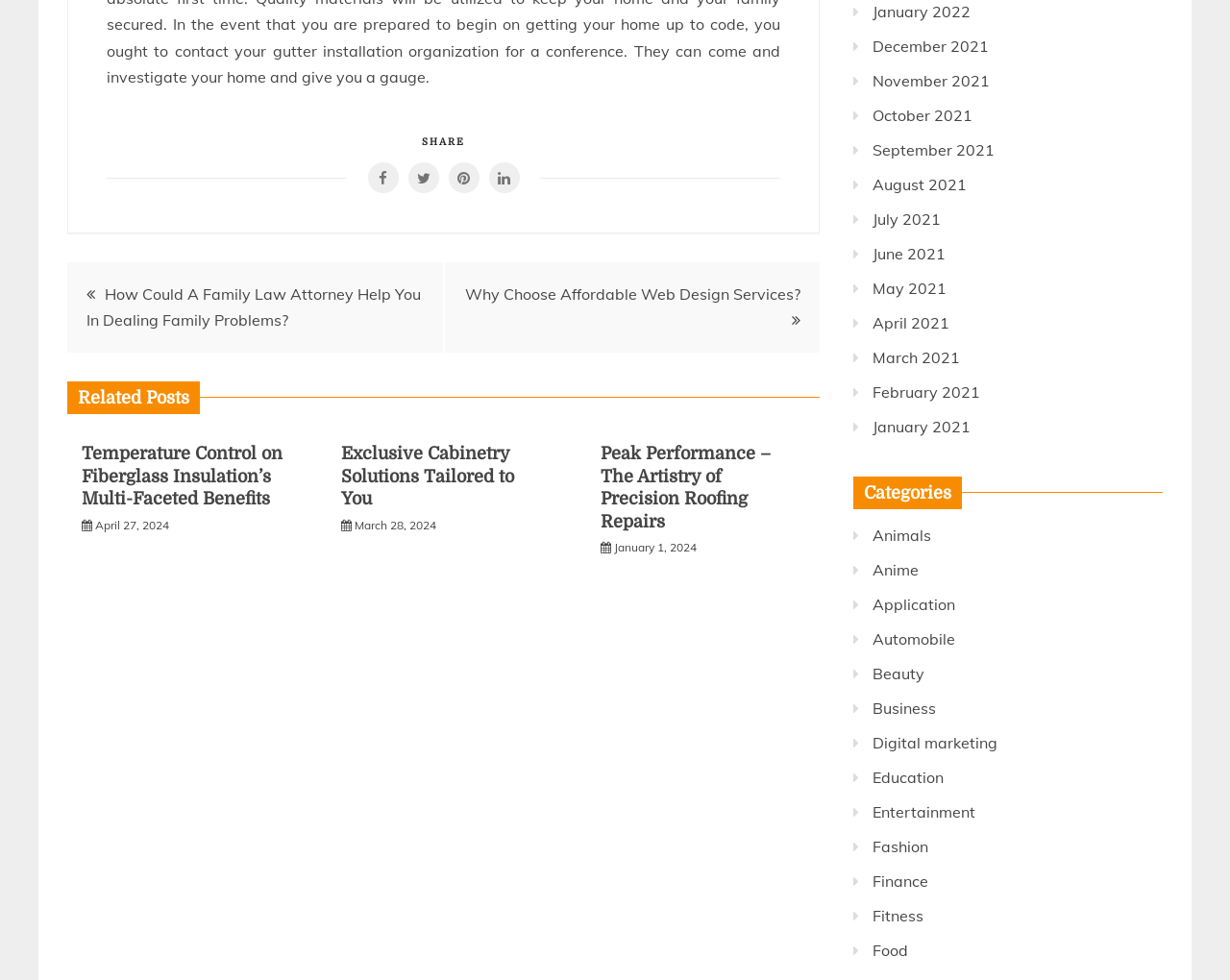Identify and provide the bounding box coordinates of the UI element described: "Anime". The coordinates should be formatted as [left, top, right, bottom], with each number being a float between 0 and 1.

[0.709, 0.571, 0.747, 0.591]